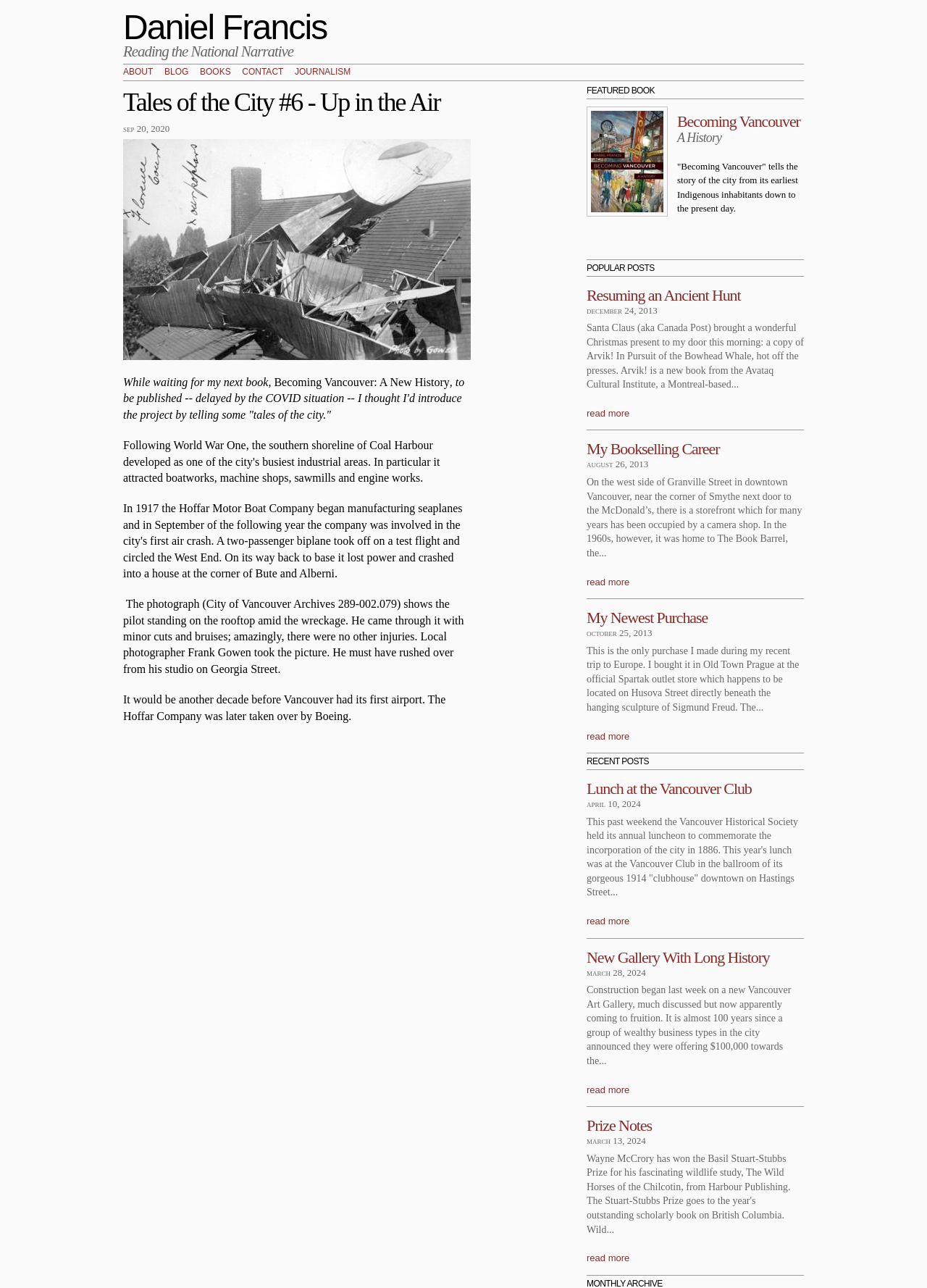Extract the bounding box coordinates of the UI element described: "Apple Podcasts – Quran Central". Provide the coordinates in the format [left, top, right, bottom] with values ranging from 0 to 1.

None